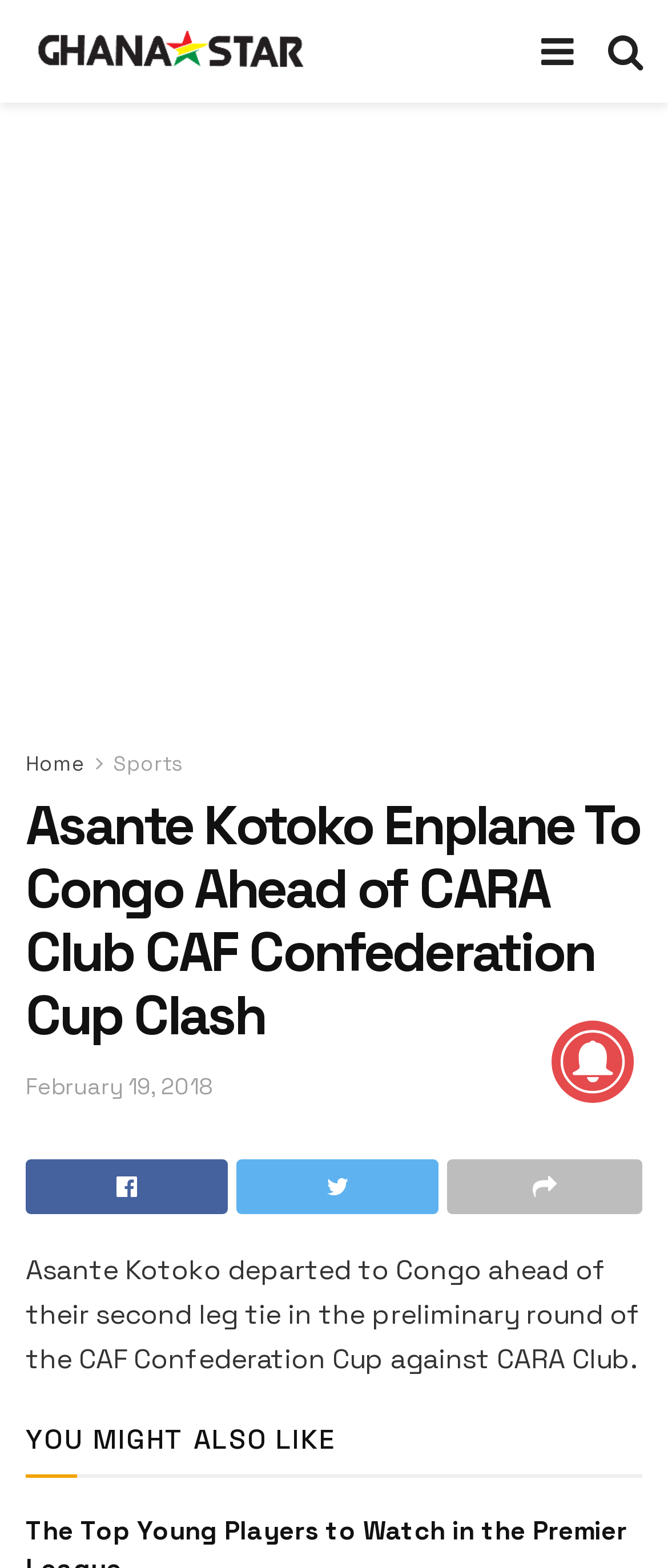Find the bounding box of the element with the following description: "Sports". The coordinates must be four float numbers between 0 and 1, formatted as [left, top, right, bottom].

[0.169, 0.478, 0.274, 0.496]